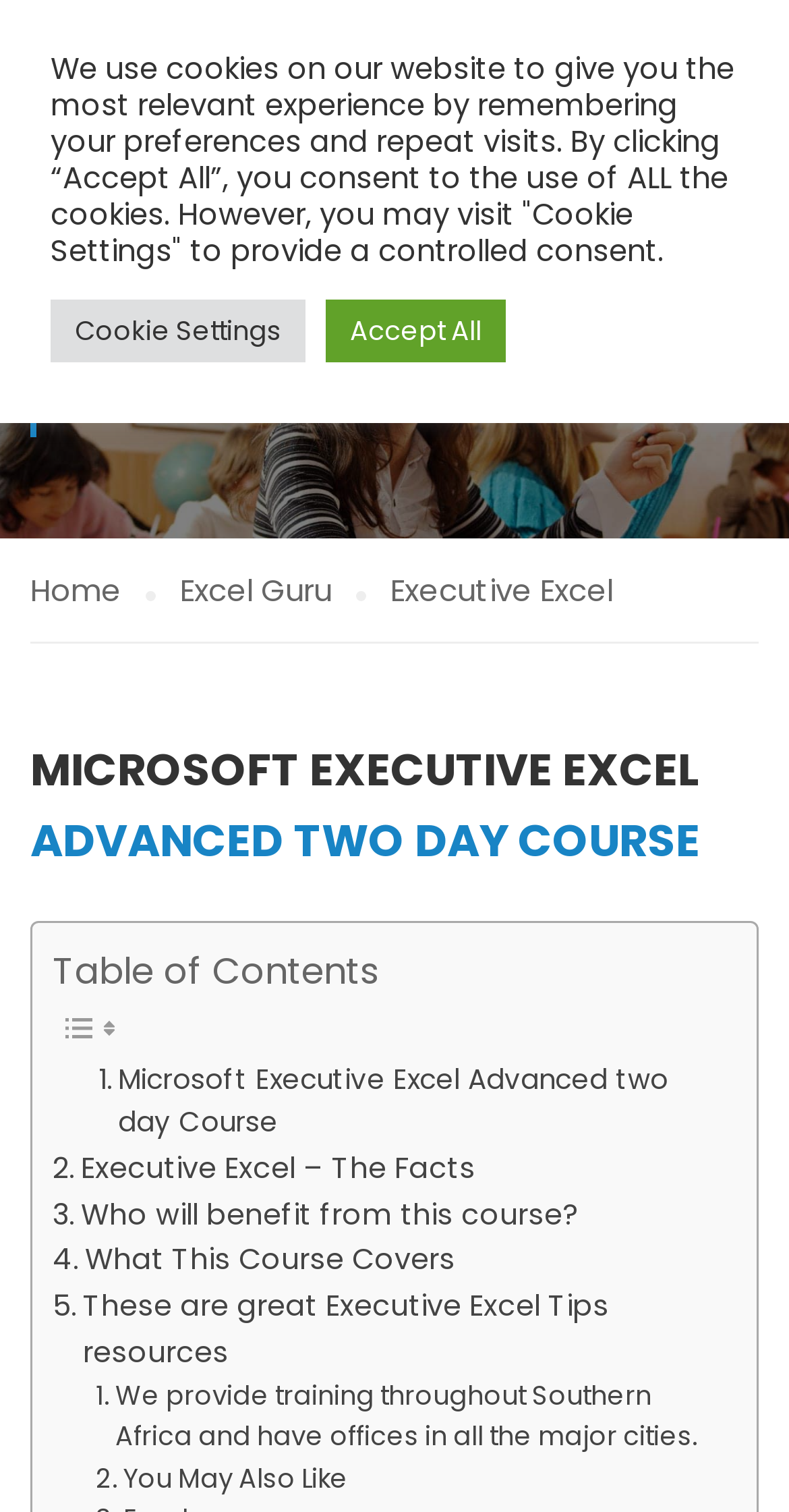Identify the bounding box of the HTML element described as: "Executive Excel – The Facts".

[0.067, 0.757, 0.602, 0.788]